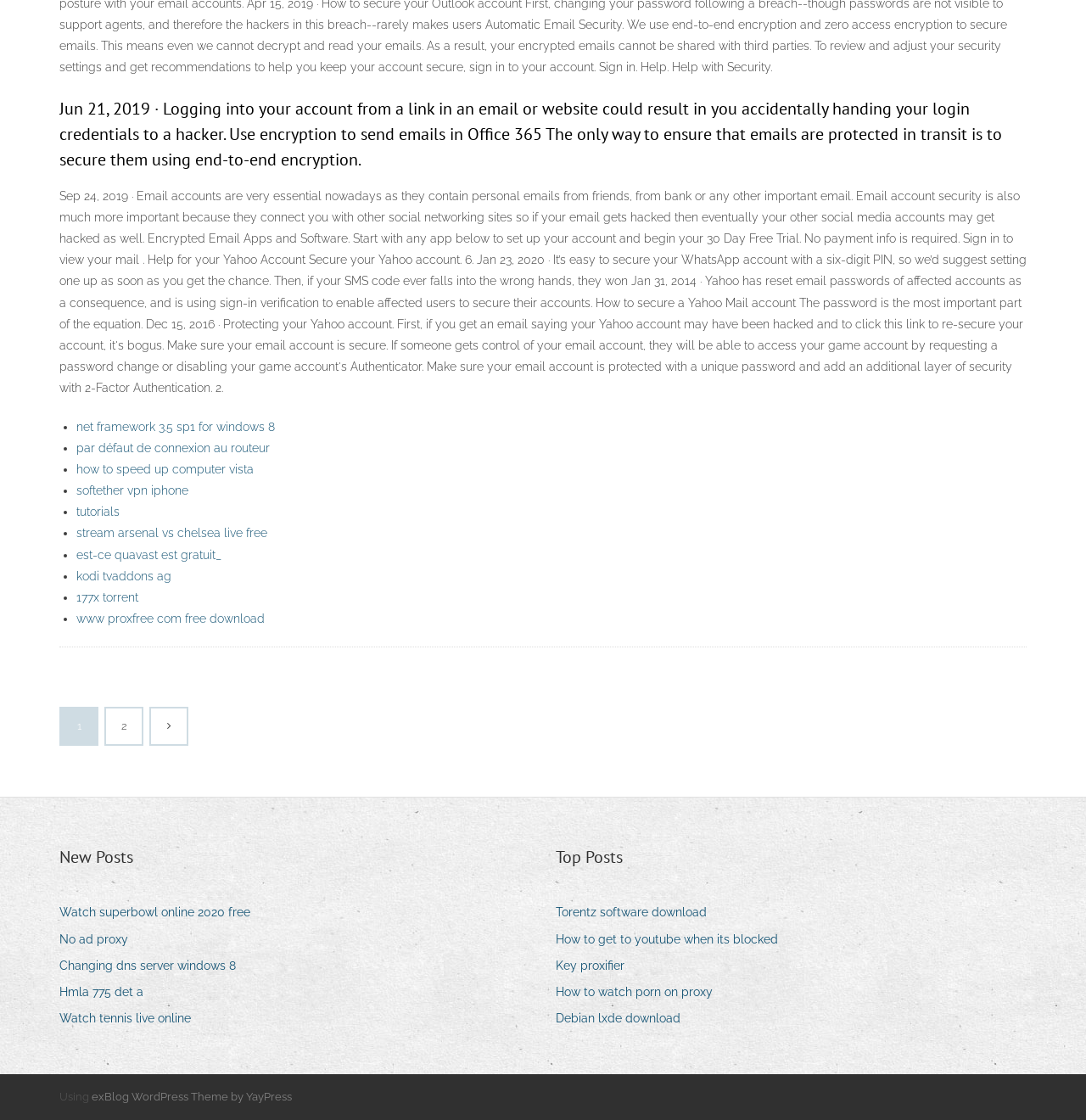Locate the bounding box of the UI element with the following description: "177x torrent".

[0.07, 0.527, 0.127, 0.539]